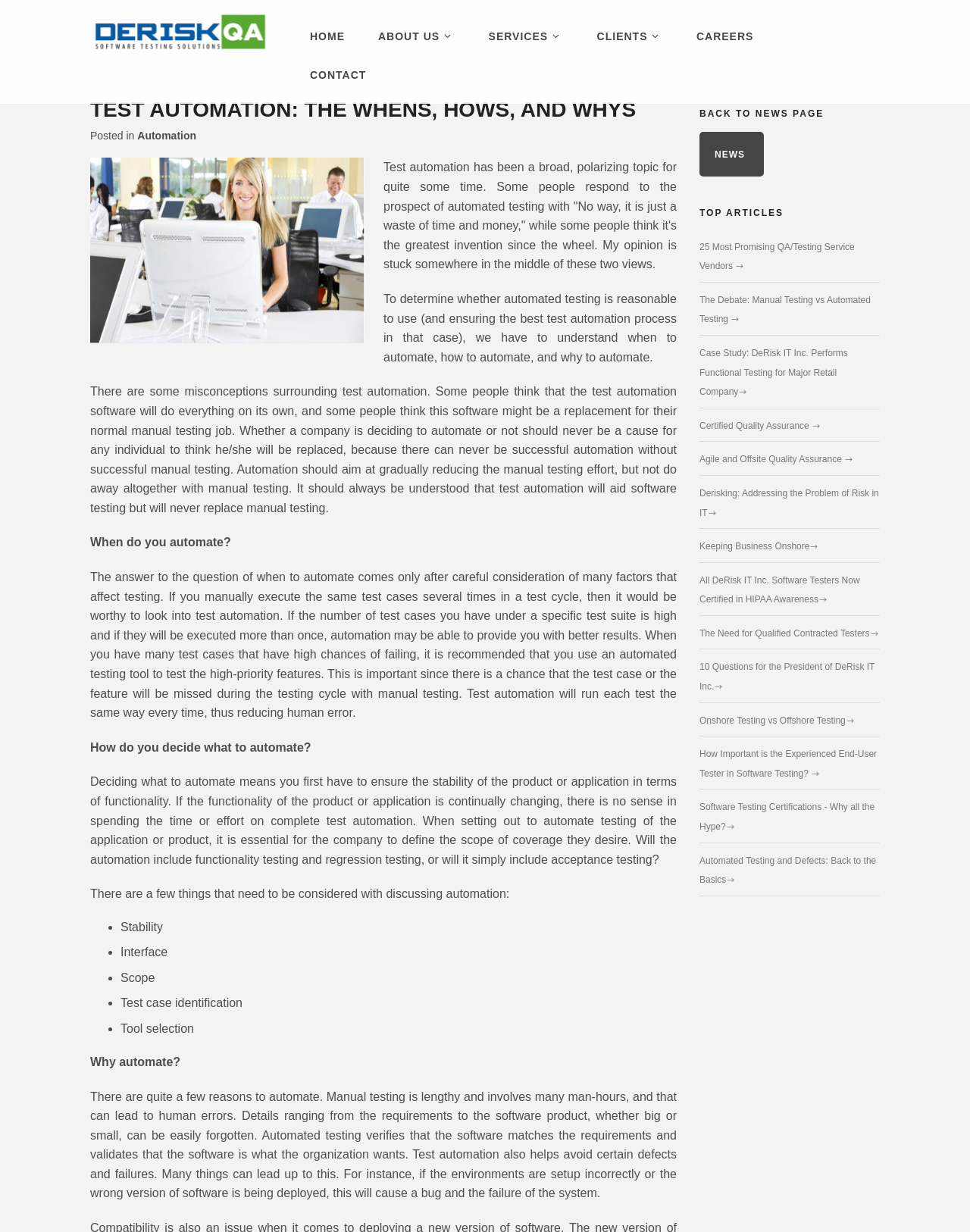Please specify the bounding box coordinates of the clickable region necessary for completing the following instruction: "Go to 'CLIENTS'". The coordinates must consist of four float numbers between 0 and 1, i.e., [left, top, right, bottom].

[0.615, 0.023, 0.668, 0.053]